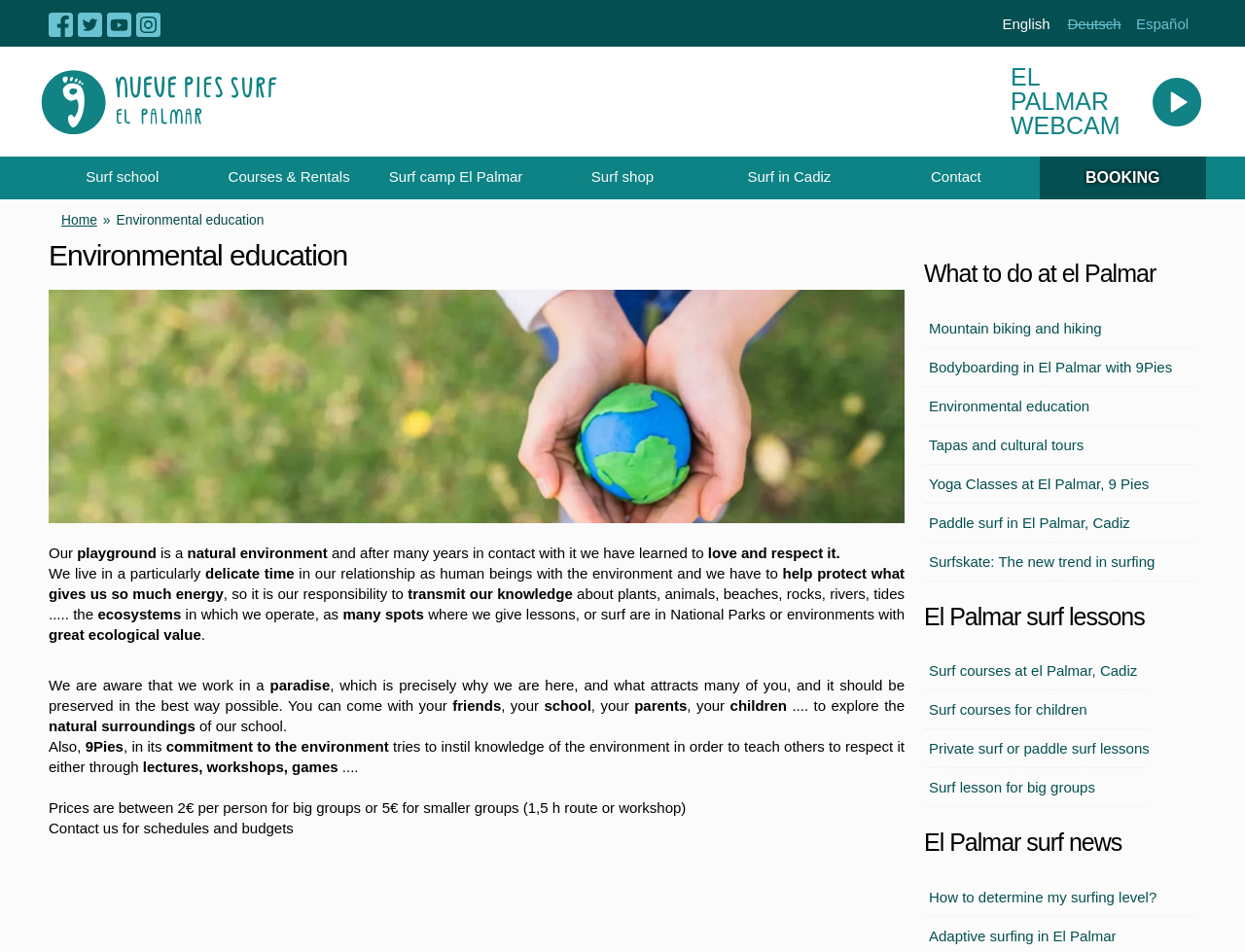Extract the bounding box coordinates for the UI element described as: "alt="youtube 9 Pies"".

[0.086, 0.015, 0.105, 0.033]